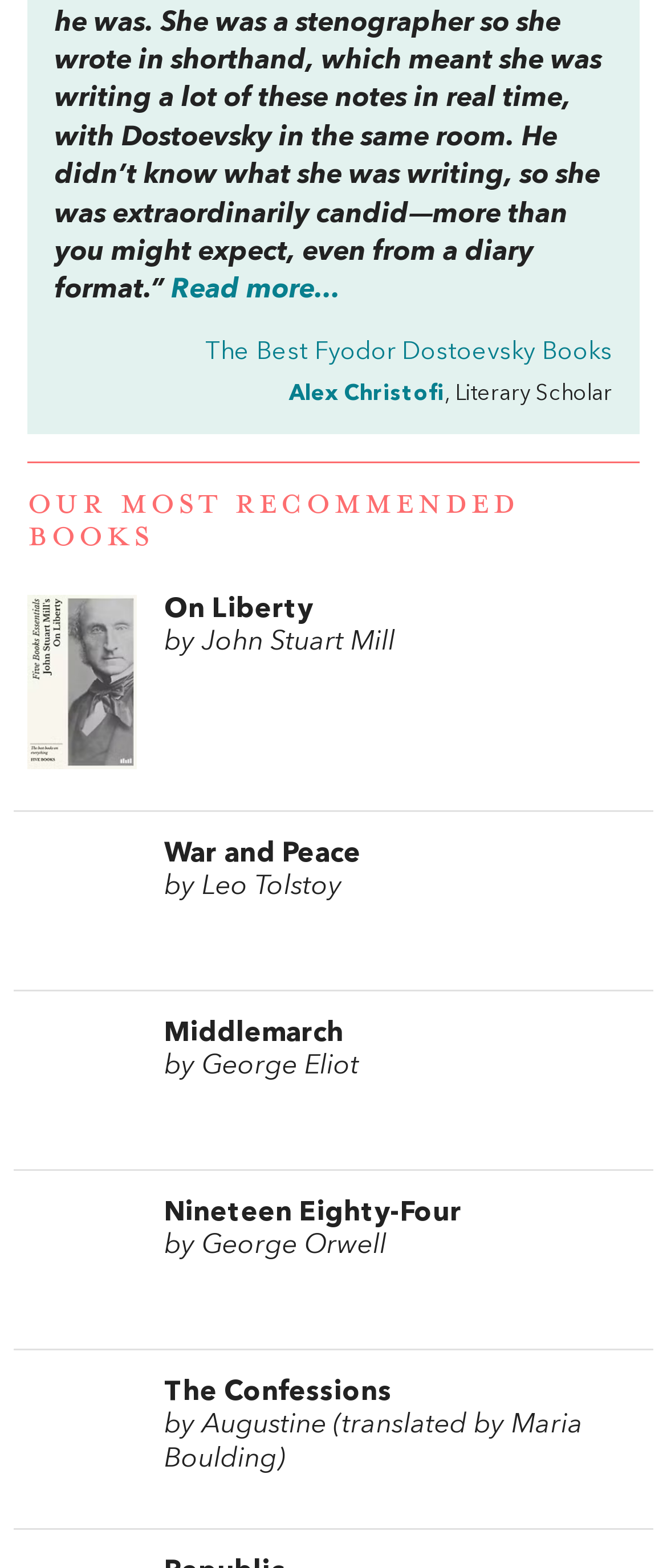Find the bounding box coordinates of the element to click in order to complete the given instruction: "Read more about the best Fyodor Dostoevsky books."

[0.256, 0.177, 0.51, 0.194]